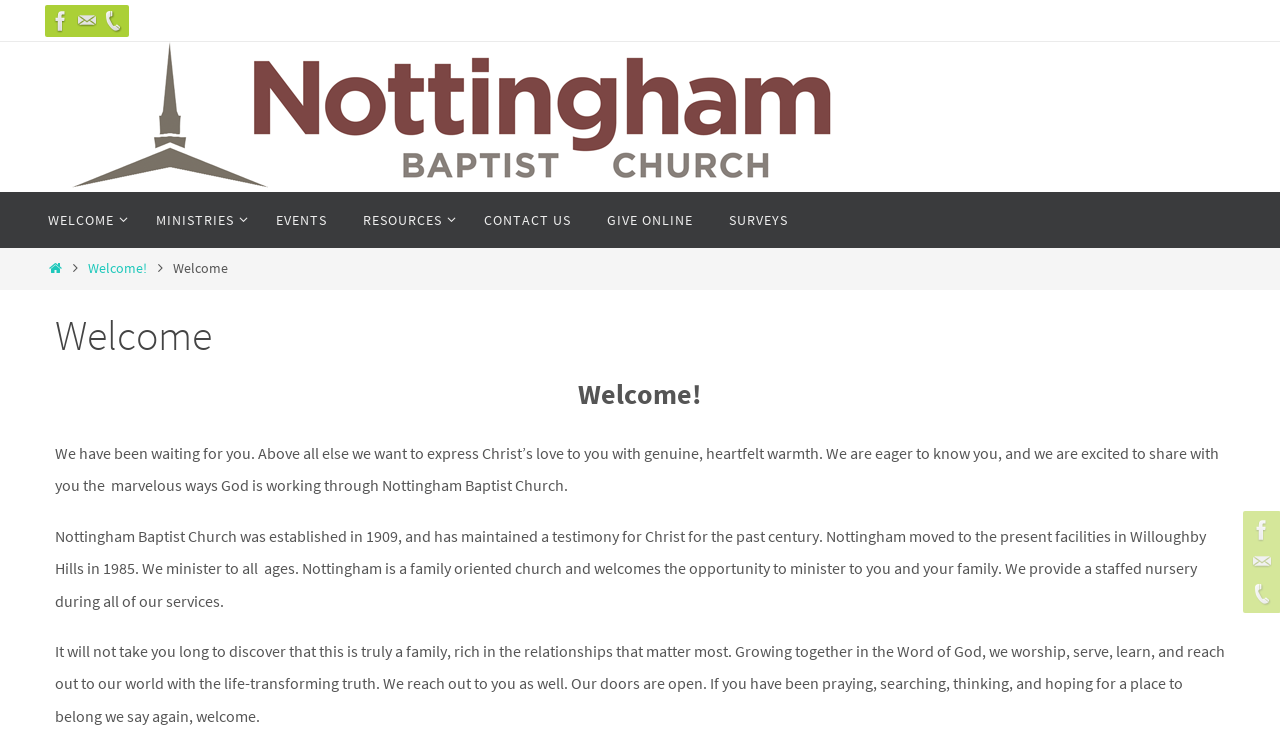Pinpoint the bounding box coordinates of the area that should be clicked to complete the following instruction: "Give Online". The coordinates must be given as four float numbers between 0 and 1, i.e., [left, top, right, bottom].

[0.46, 0.262, 0.555, 0.338]